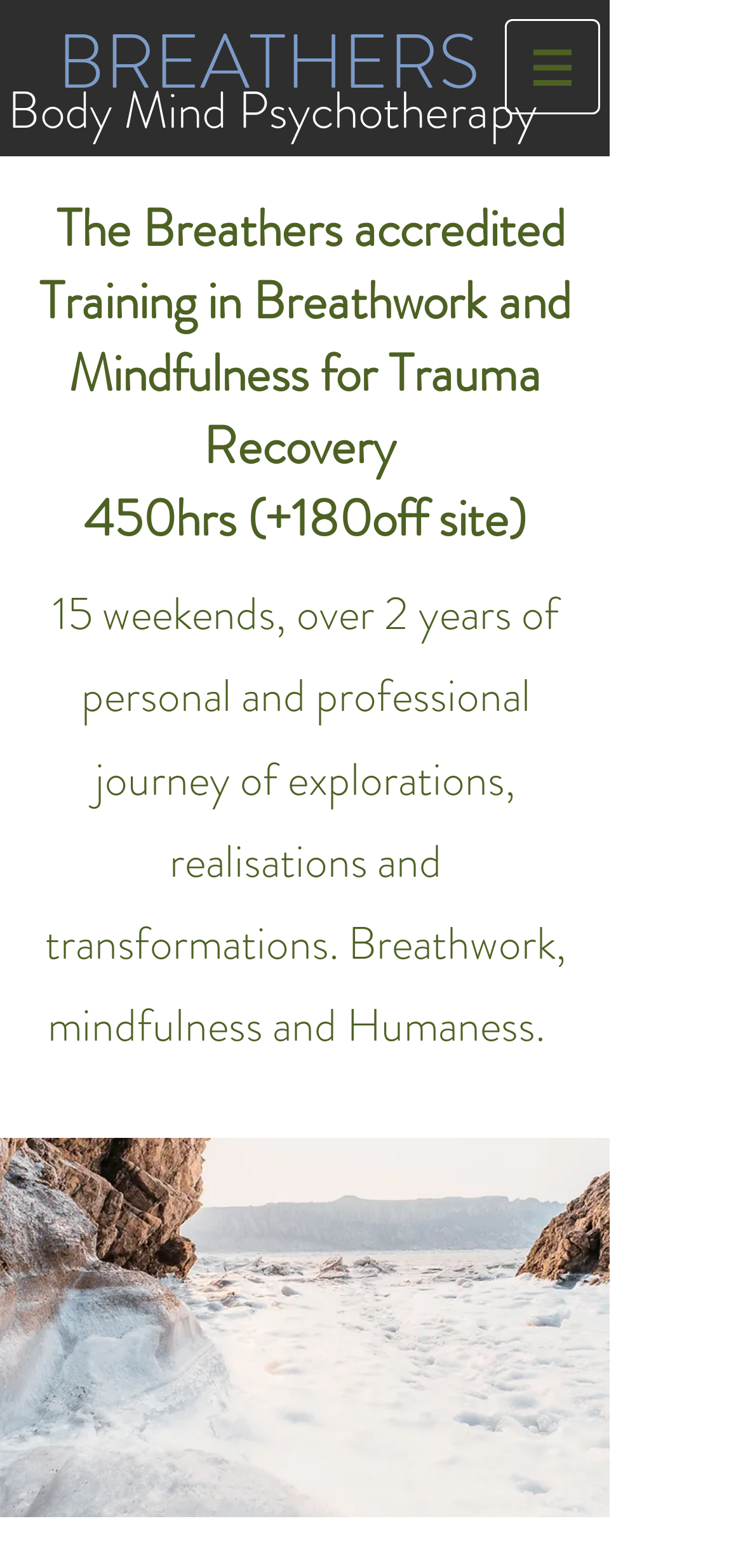What is the format of the training?
Based on the screenshot, respond with a single word or phrase.

15 weekends